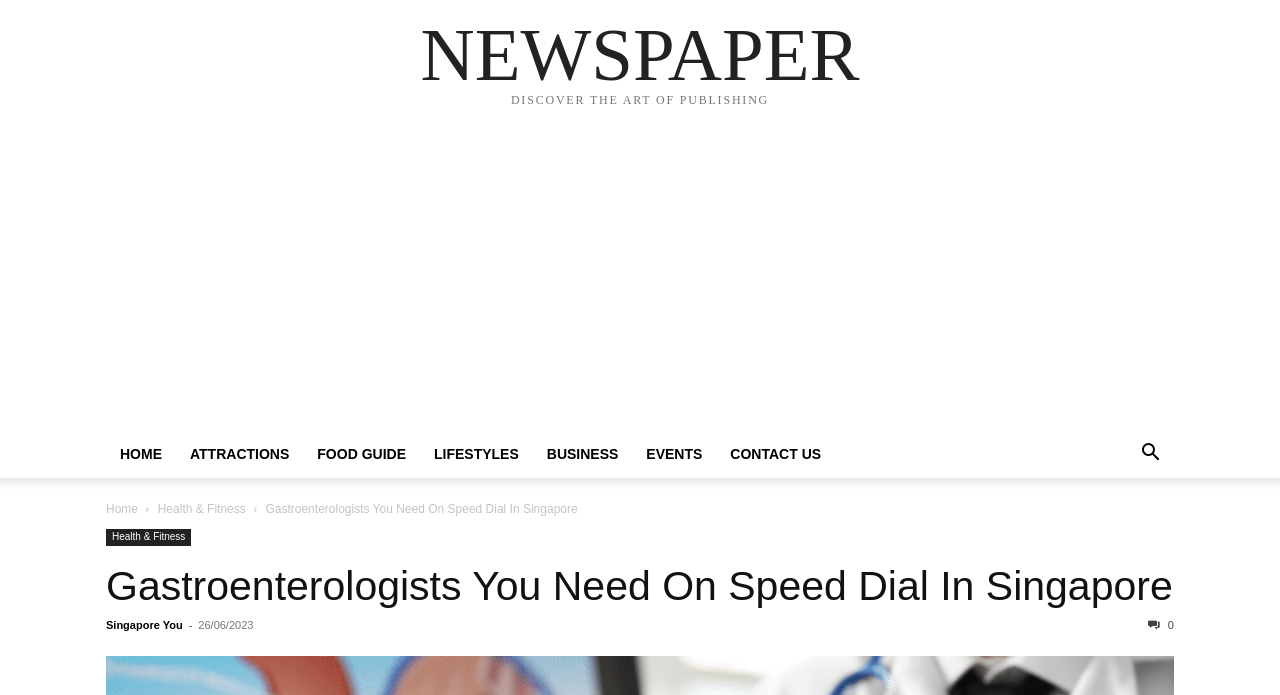Locate the heading on the webpage and return its text.

1. Nobel Gastroenterology Centre; Drs. Wang Yu Tien & Eric Wee